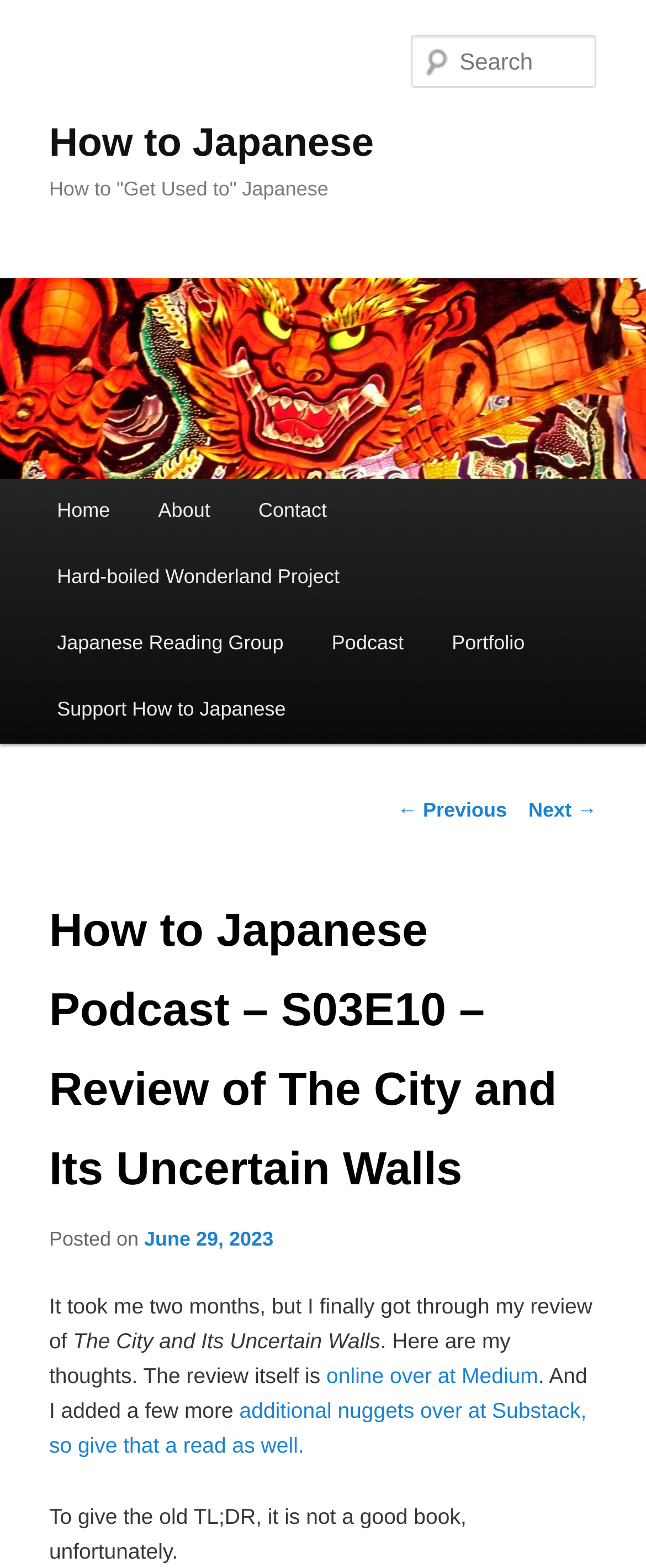Indicate the bounding box coordinates of the clickable region to achieve the following instruction: "Follow us on Facebook."

None